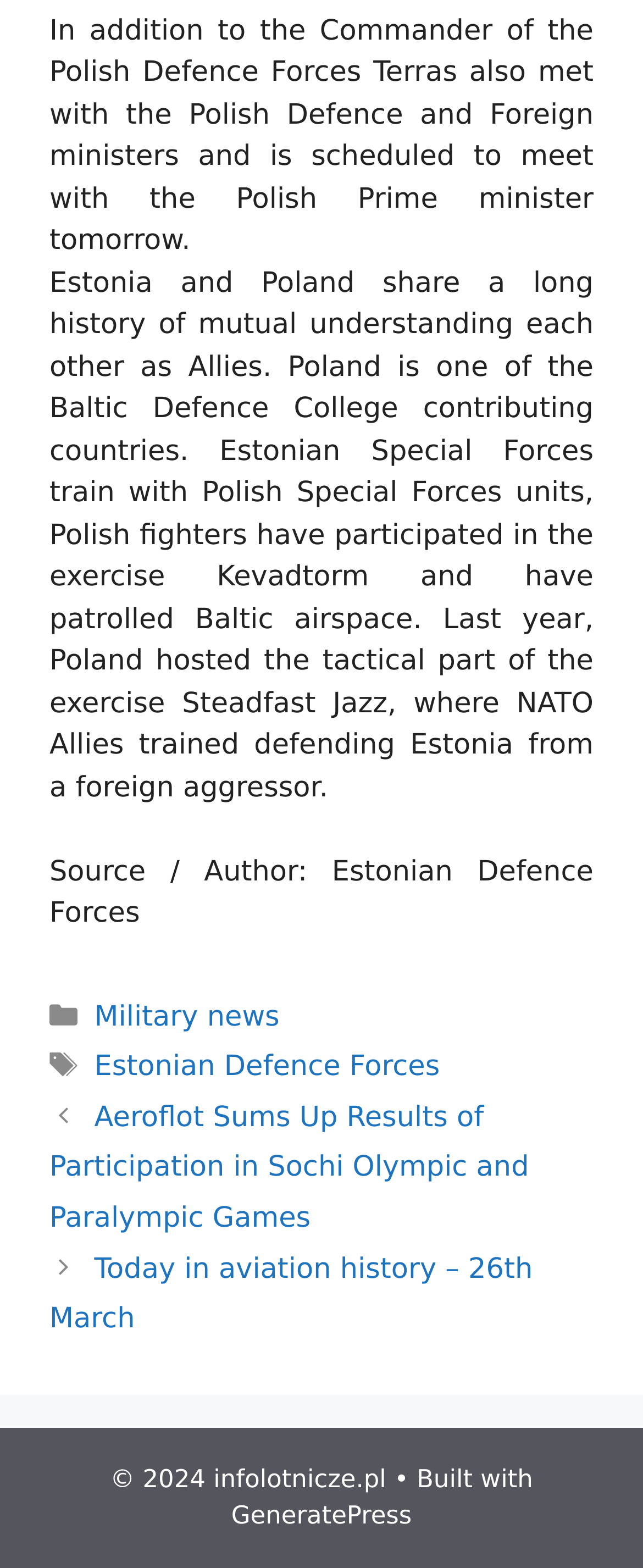Find the bounding box coordinates for the element described here: "Estonian Defence Forces".

[0.147, 0.67, 0.684, 0.691]